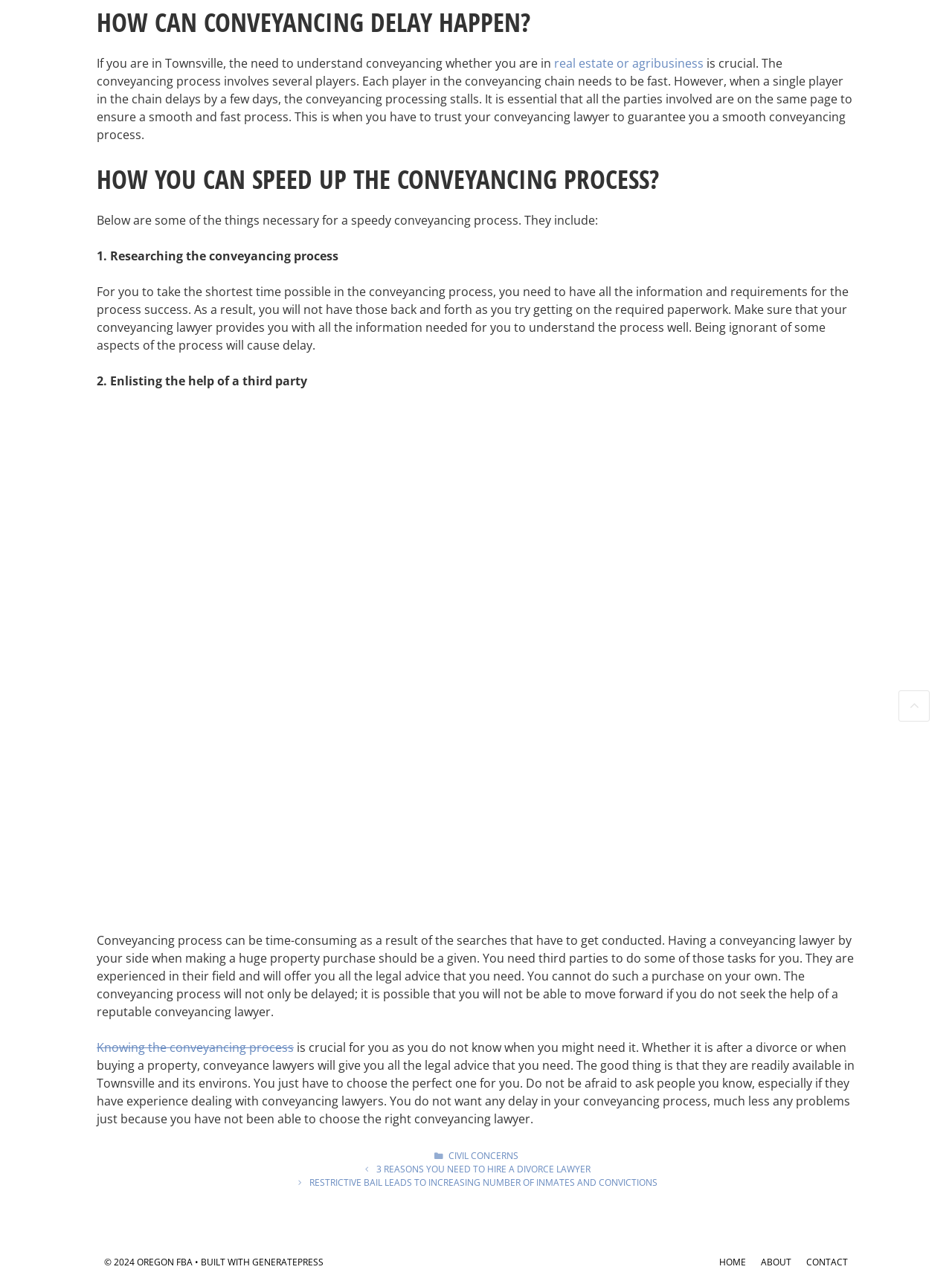Using the format (top-left x, top-left y, bottom-right x, bottom-right y), and given the element description, identify the bounding box coordinates within the screenshot: Civil Concerns

[0.471, 0.896, 0.544, 0.904]